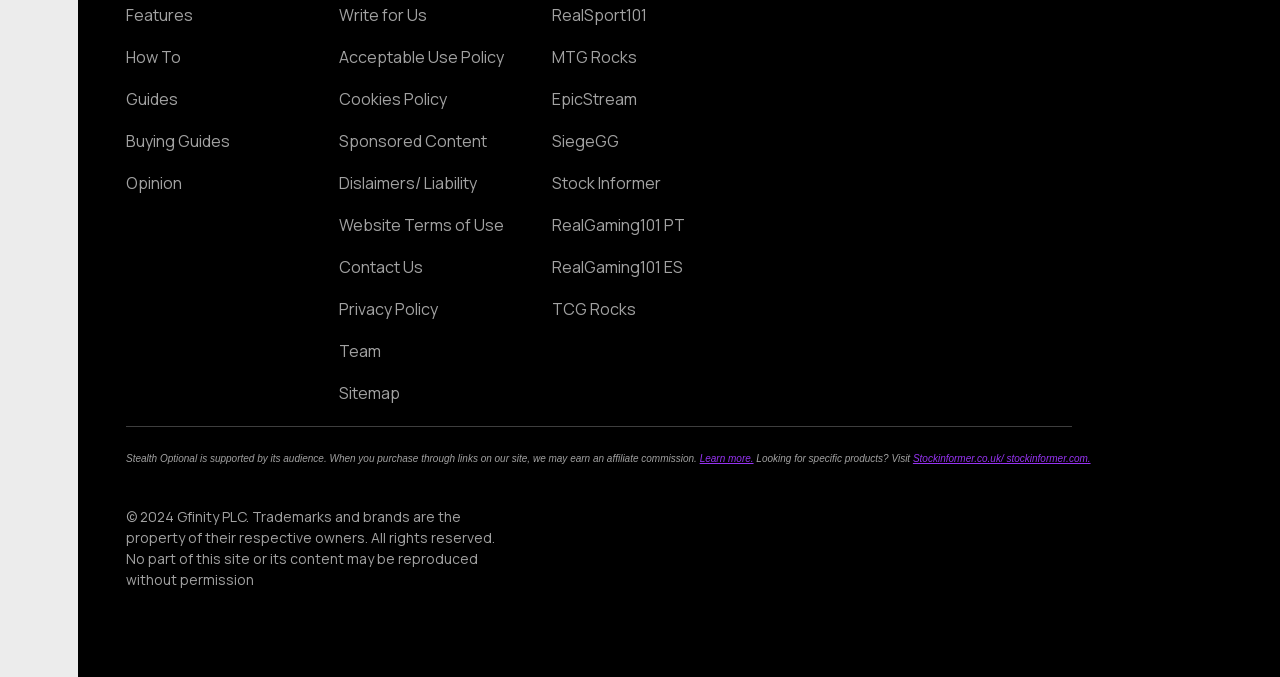Please specify the bounding box coordinates of the clickable region necessary for completing the following instruction: "Visit Write for Us". The coordinates must consist of four float numbers between 0 and 1, i.e., [left, top, right, bottom].

[0.265, 0.009, 0.394, 0.036]